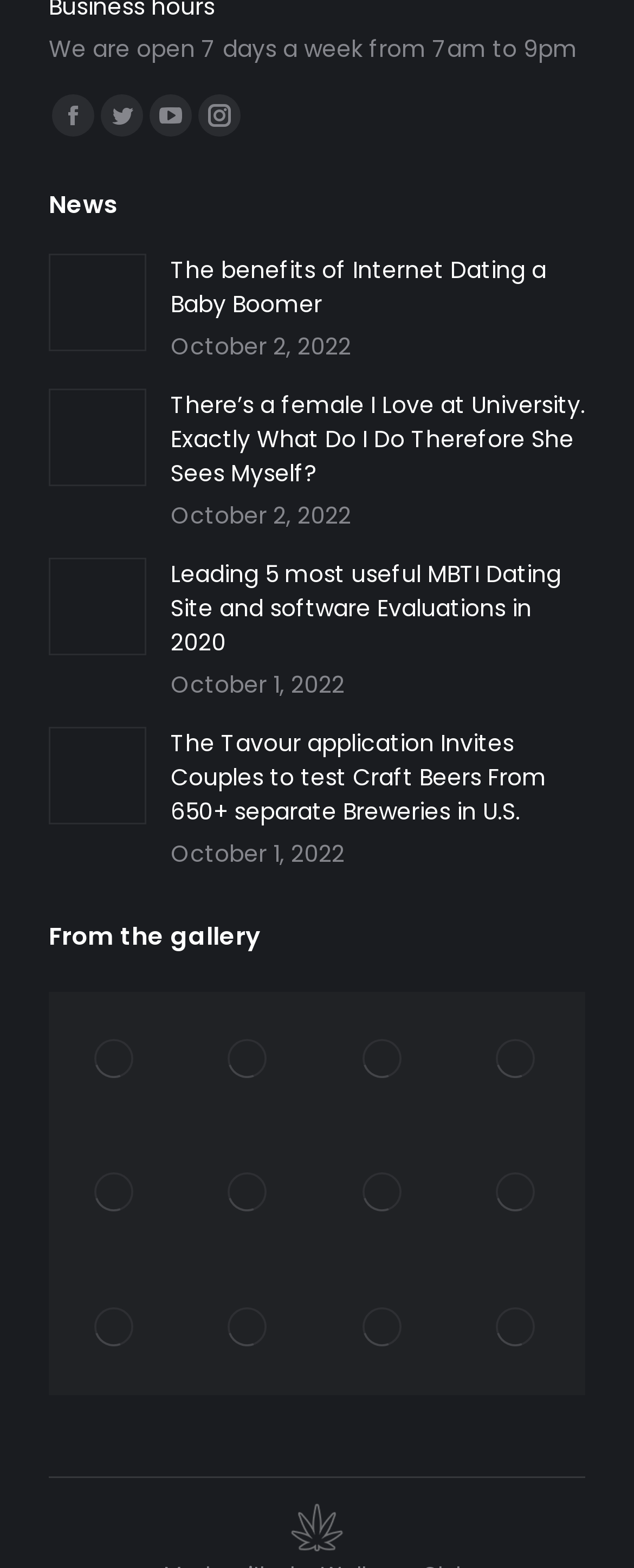Determine the bounding box coordinates of the clickable region to execute the instruction: "Visit the Instagram page". The coordinates should be four float numbers between 0 and 1, denoted as [left, top, right, bottom].

[0.313, 0.06, 0.379, 0.087]